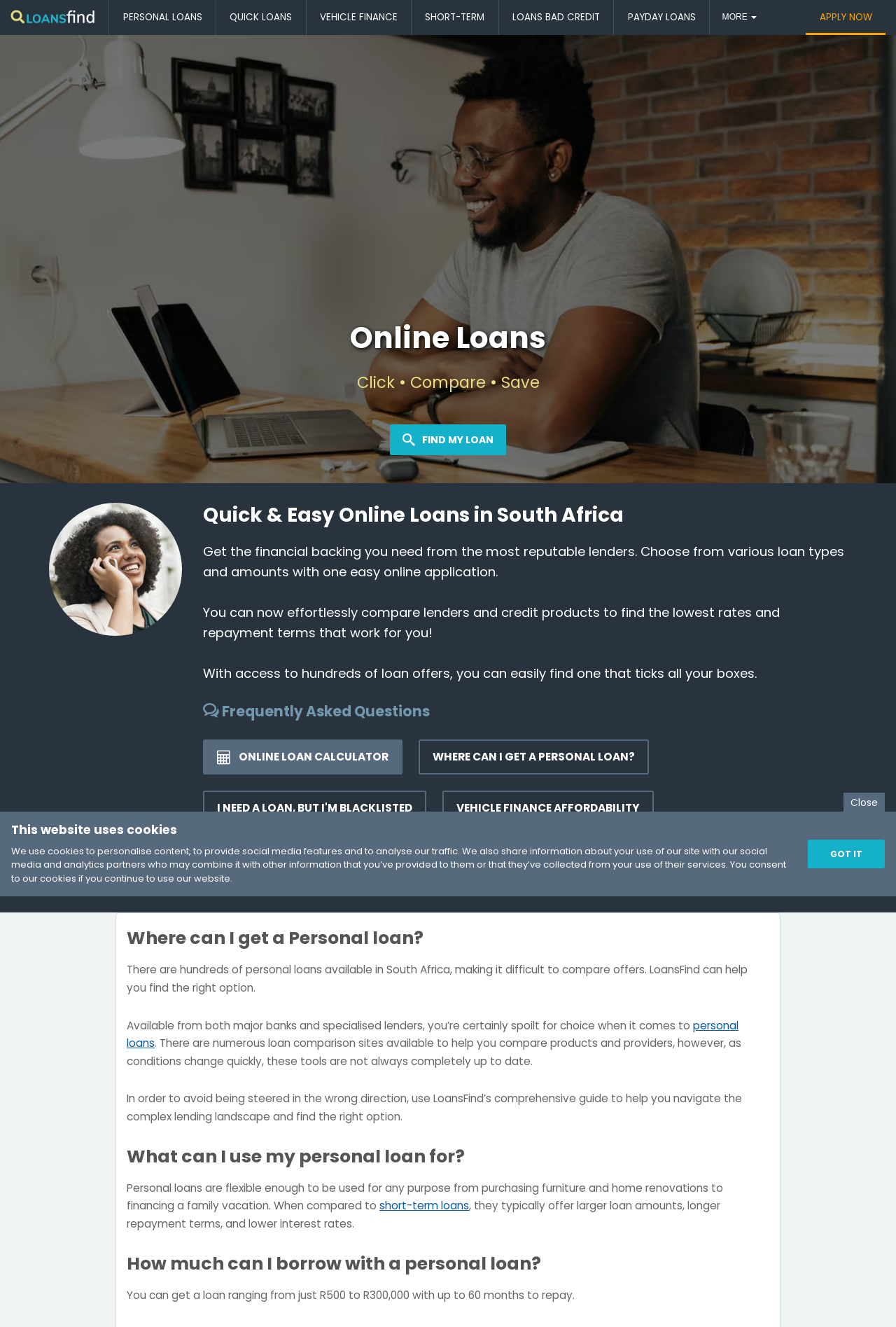Answer this question using a single word or a brief phrase:
What types of loans are offered?

Personal, vehicle finance, etc.